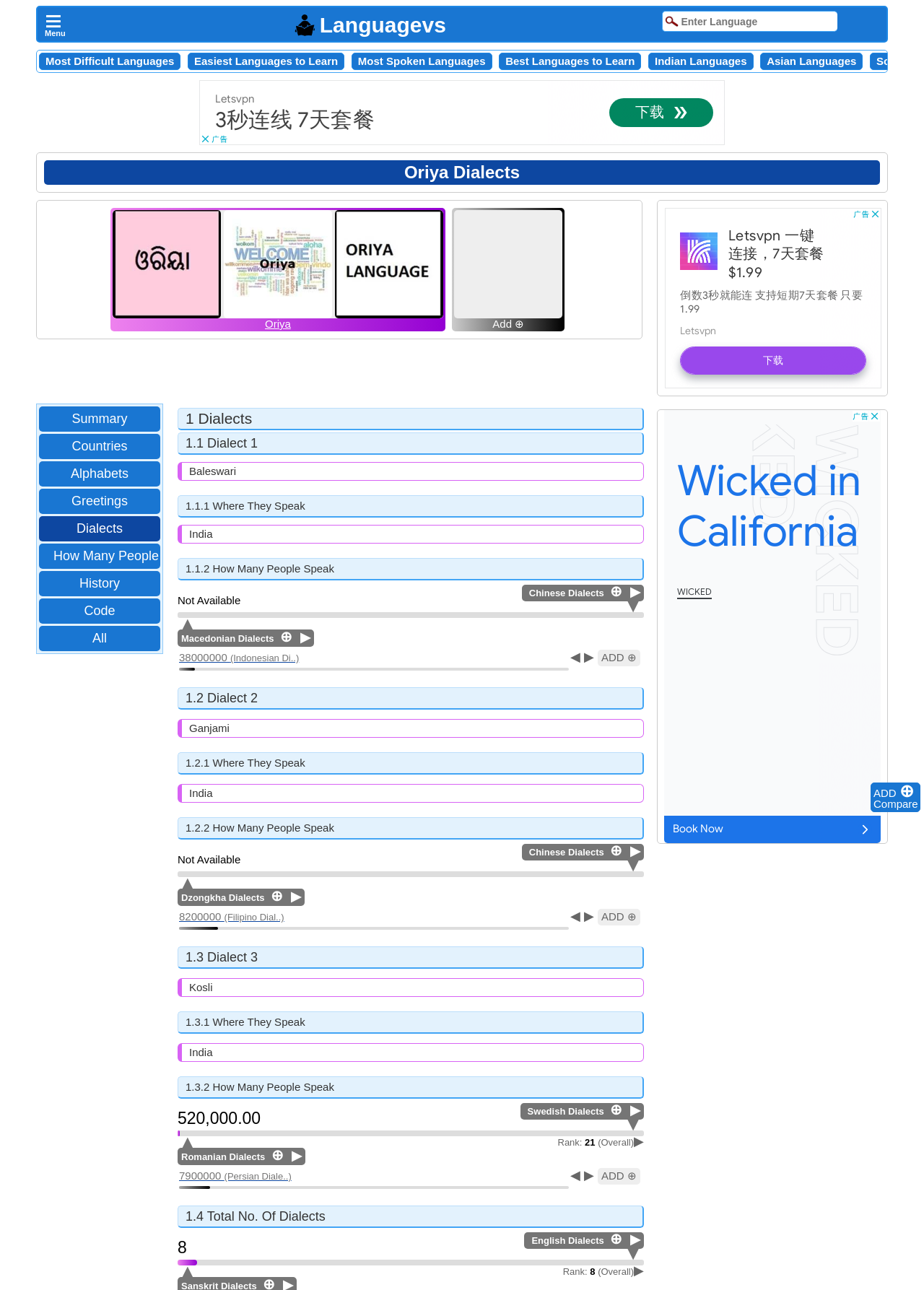What is the symbol used to represent the 'Add' function?
From the image, respond with a single word or phrase.

⊕